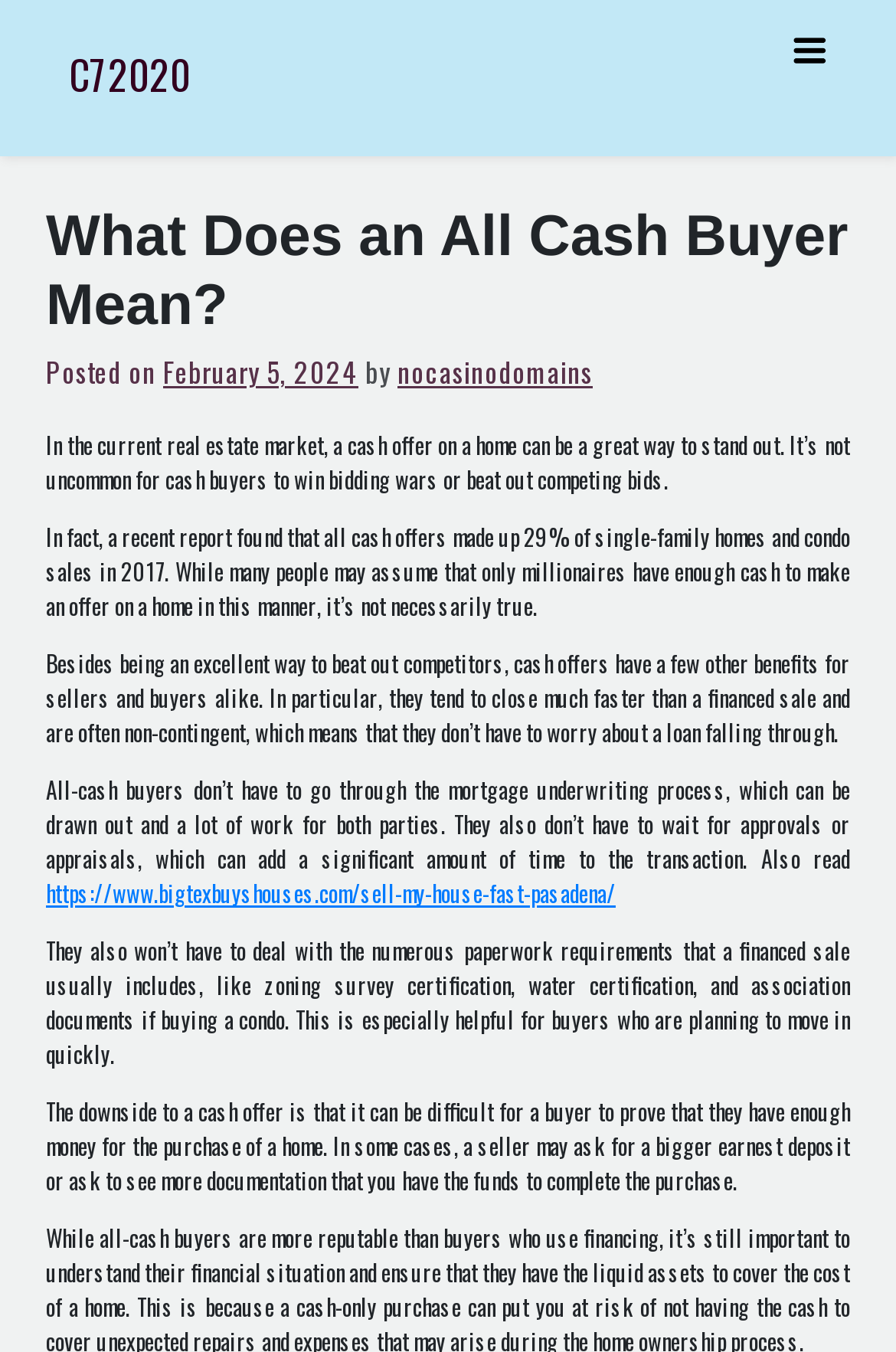What is the main heading of this webpage? Please extract and provide it.

What Does an All Cash Buyer Mean?